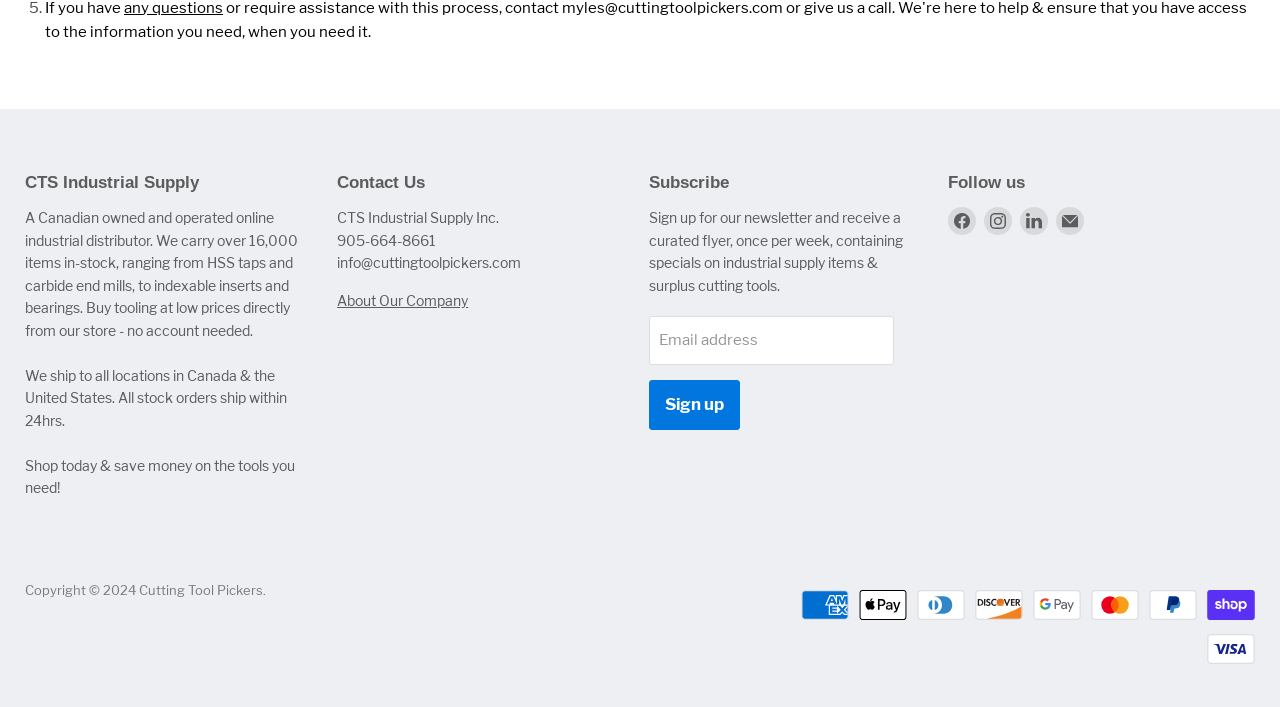How many social media platforms can you find us on?
Refer to the image and give a detailed answer to the query.

The webpage has a section titled 'Follow us' which contains links to four social media platforms: Facebook, Instagram, LinkedIn, and an email link. This suggests that the company can be found on at least four social media platforms.